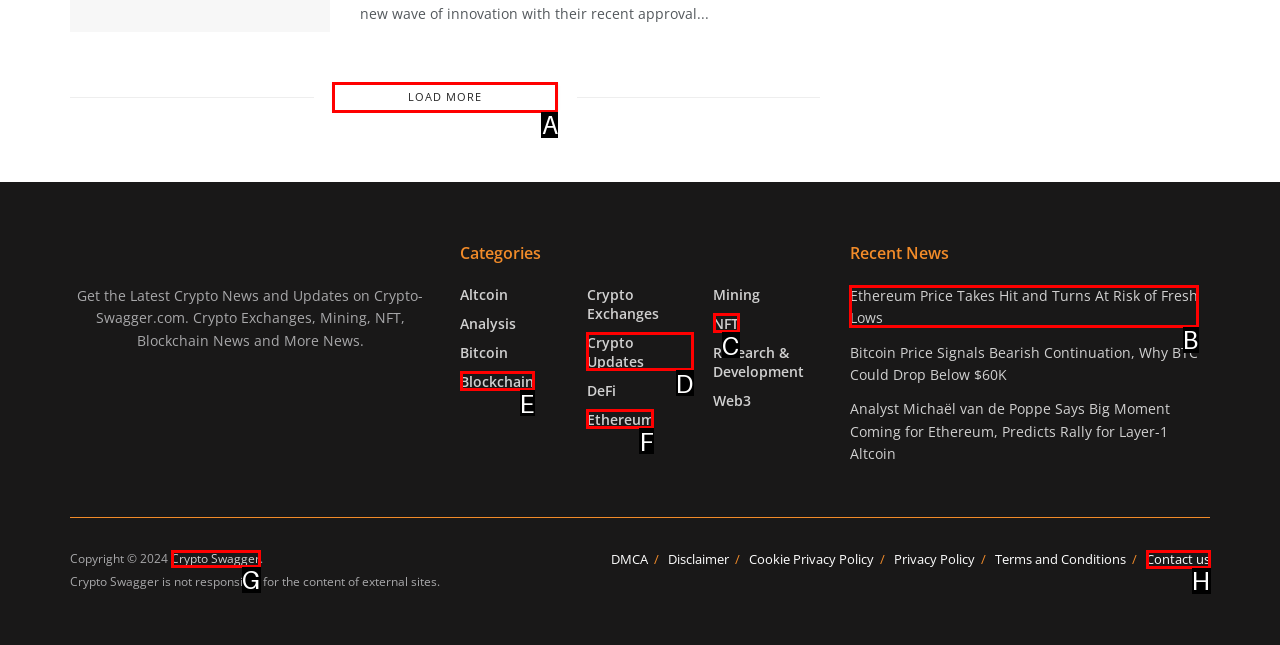Please identify the correct UI element to click for the task: Check recent news about Ethereum Respond with the letter of the appropriate option.

B